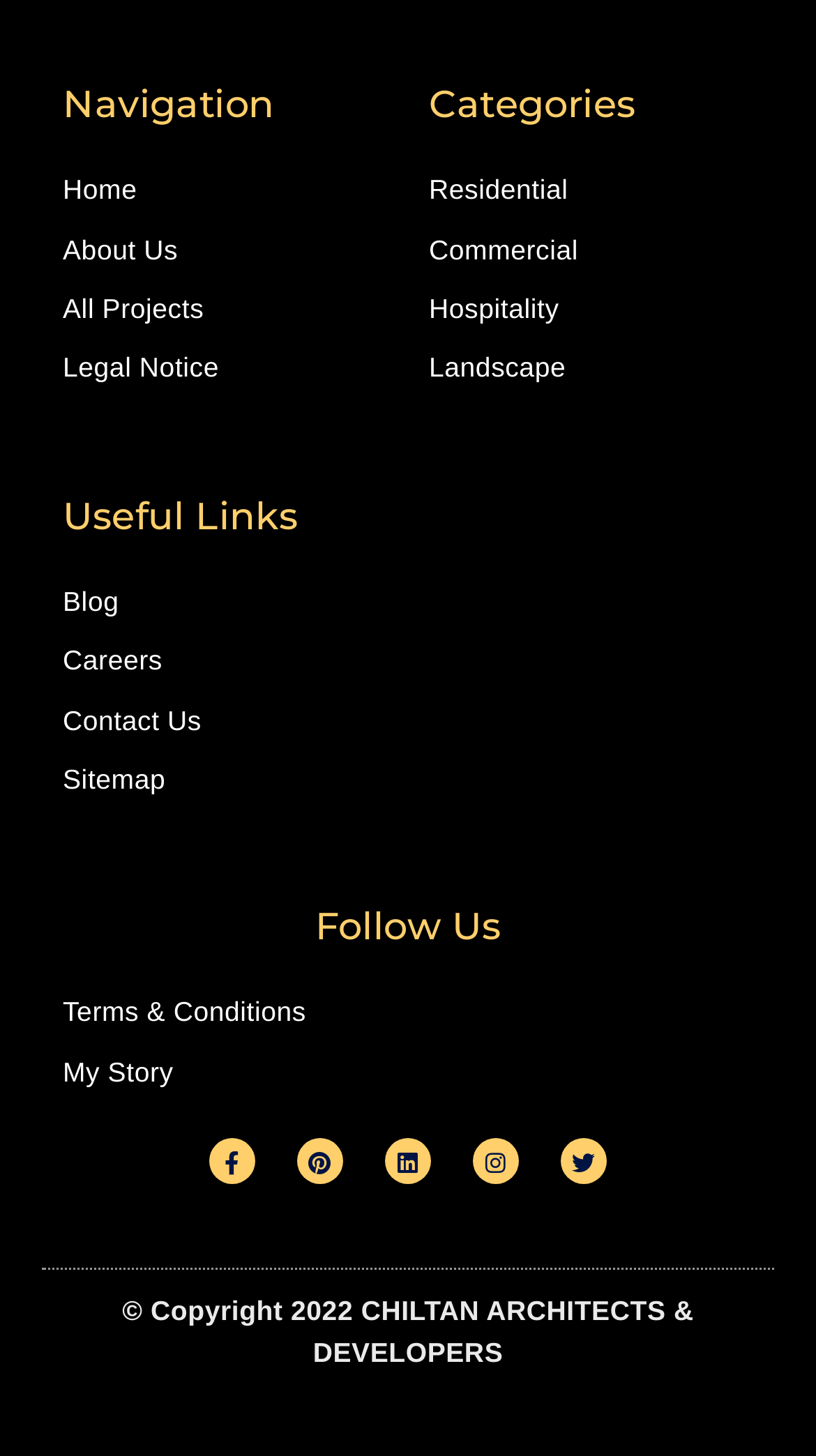Identify the bounding box coordinates for the UI element described as follows: Pinterest. Use the format (top-left x, top-left y, bottom-right x, bottom-right y) and ensure all values are floating point numbers between 0 and 1.

[0.364, 0.782, 0.421, 0.813]